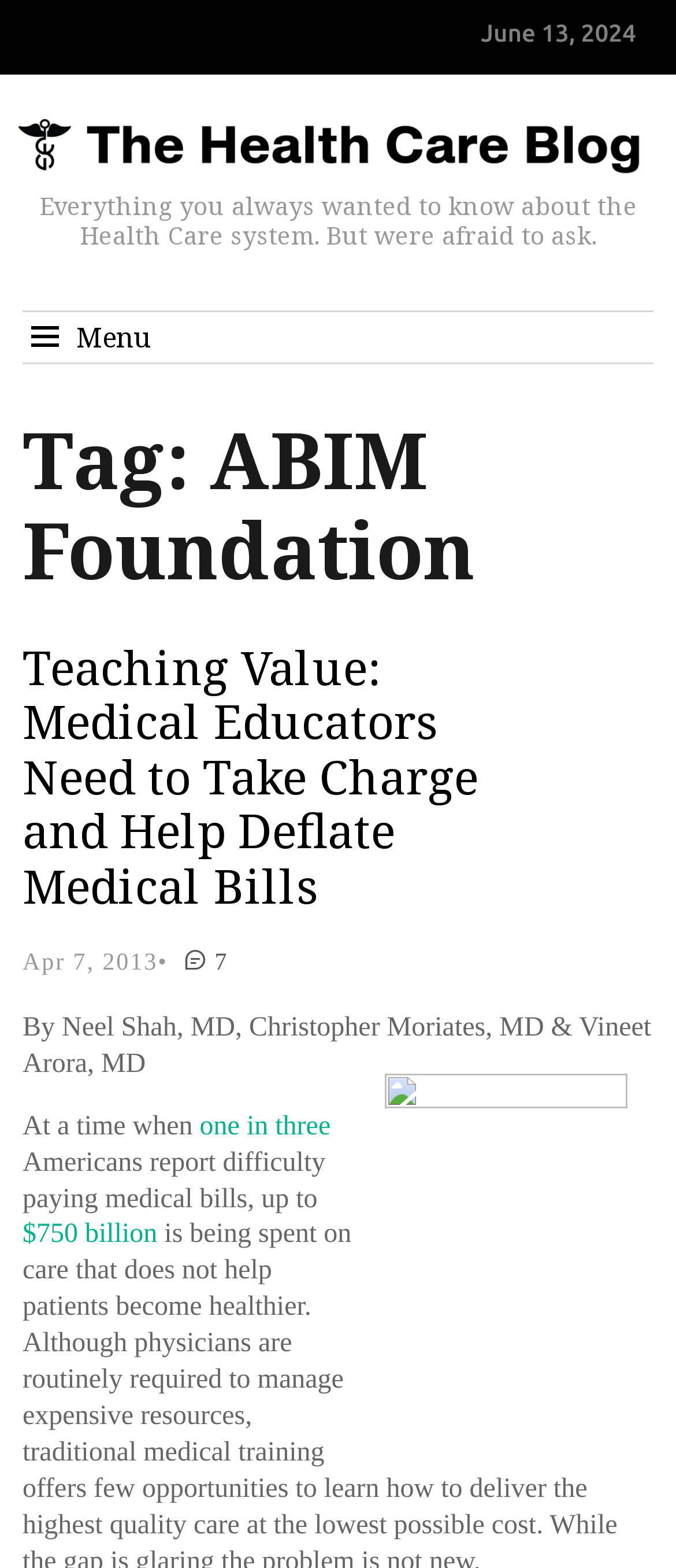What is the tag of the blog post?
Refer to the image and provide a concise answer in one word or phrase.

ABIM Foundation